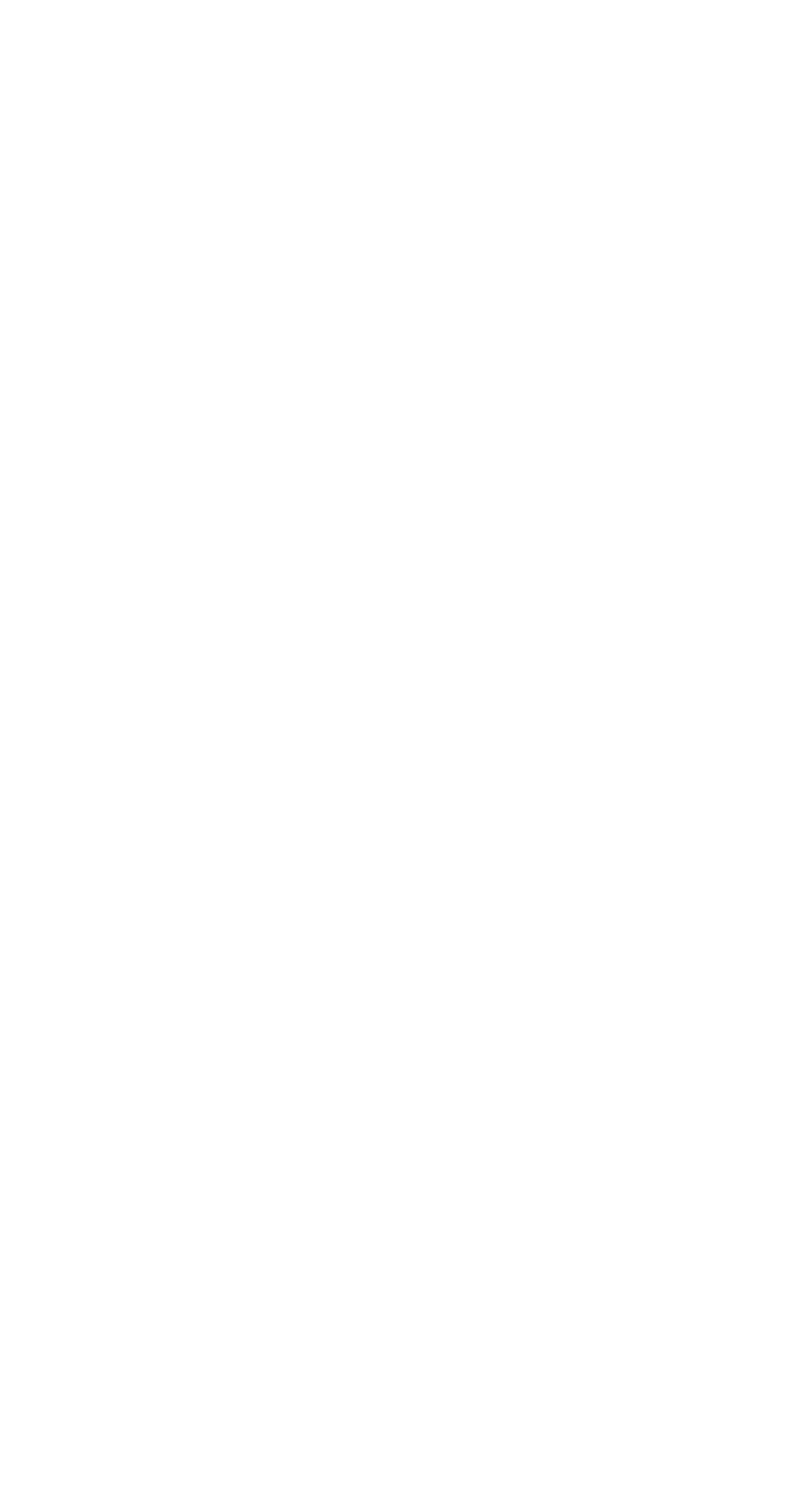Select the bounding box coordinates of the element I need to click to carry out the following instruction: "Download my public GPG key".

None